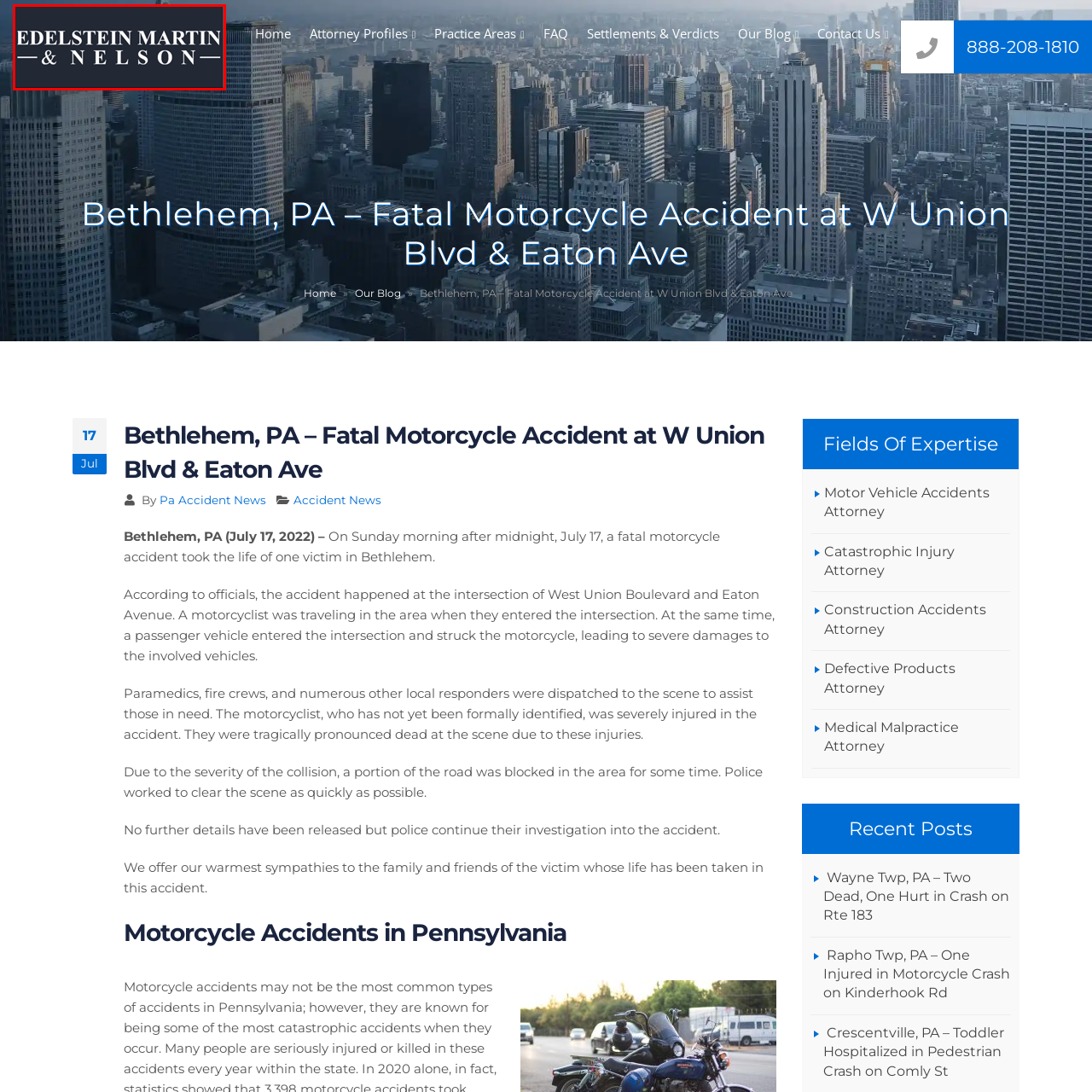Identify the content inside the red box and answer the question using a brief word or phrase: What is the background color of the logo?

Dark